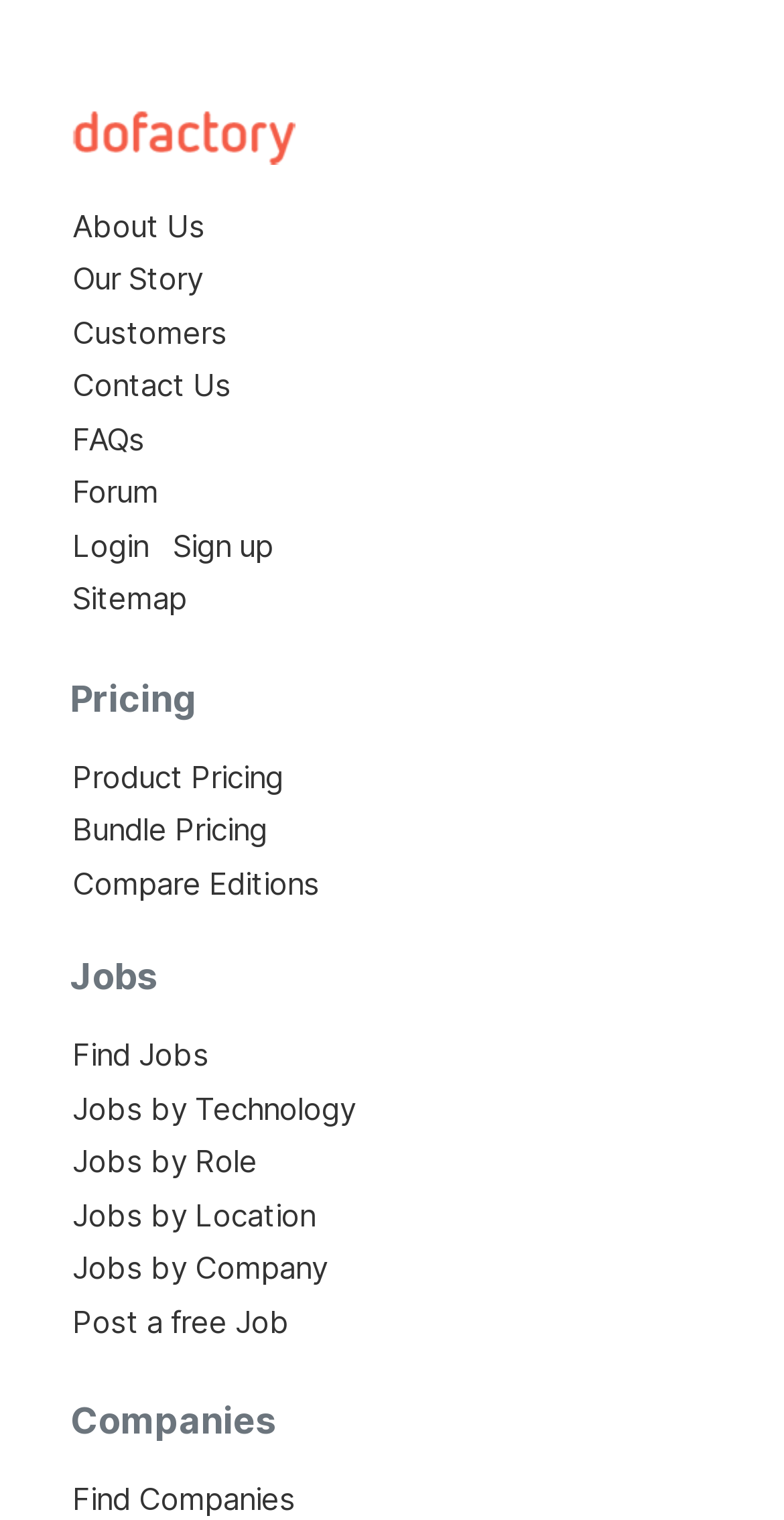Give a succinct answer to this question in a single word or phrase: 
What is the last item in the Jobs section?

Post a free Job